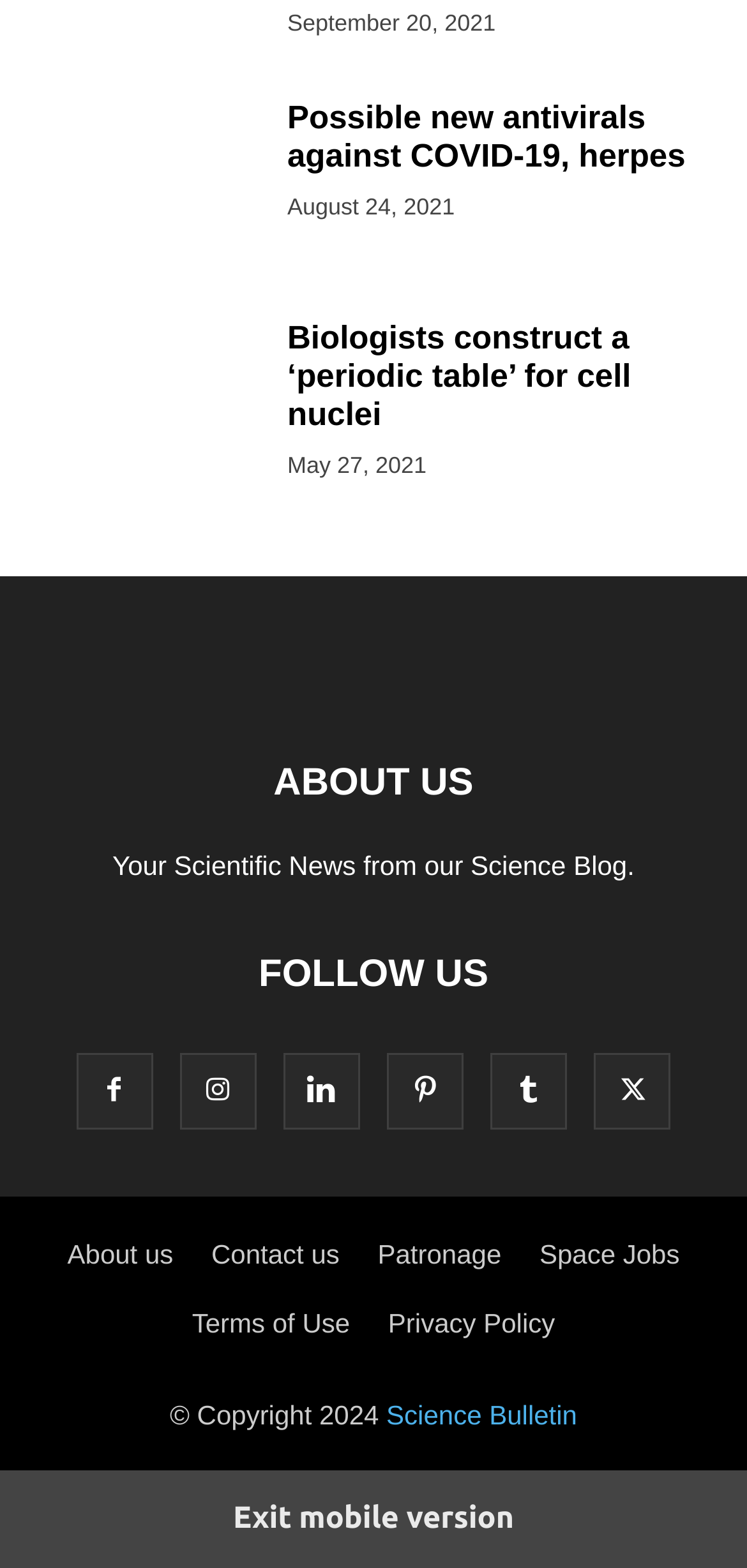Please give the bounding box coordinates of the area that should be clicked to fulfill the following instruction: "Visit the Science Bulletin homepage". The coordinates should be in the format of four float numbers from 0 to 1, i.e., [left, top, right, bottom].

[0.308, 0.415, 0.692, 0.436]